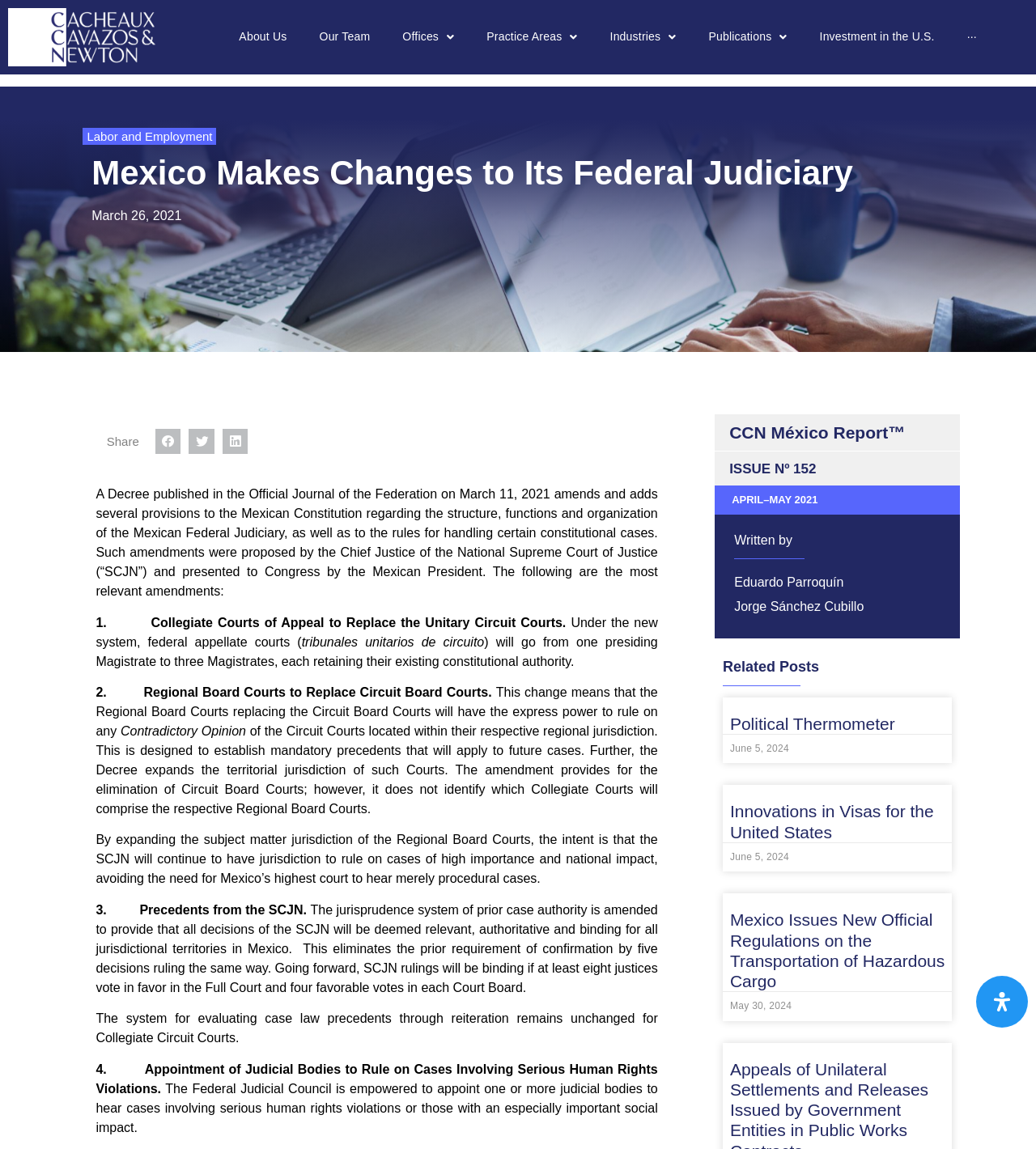Locate the bounding box coordinates of the element that should be clicked to execute the following instruction: "Share on facebook".

[0.15, 0.373, 0.174, 0.395]